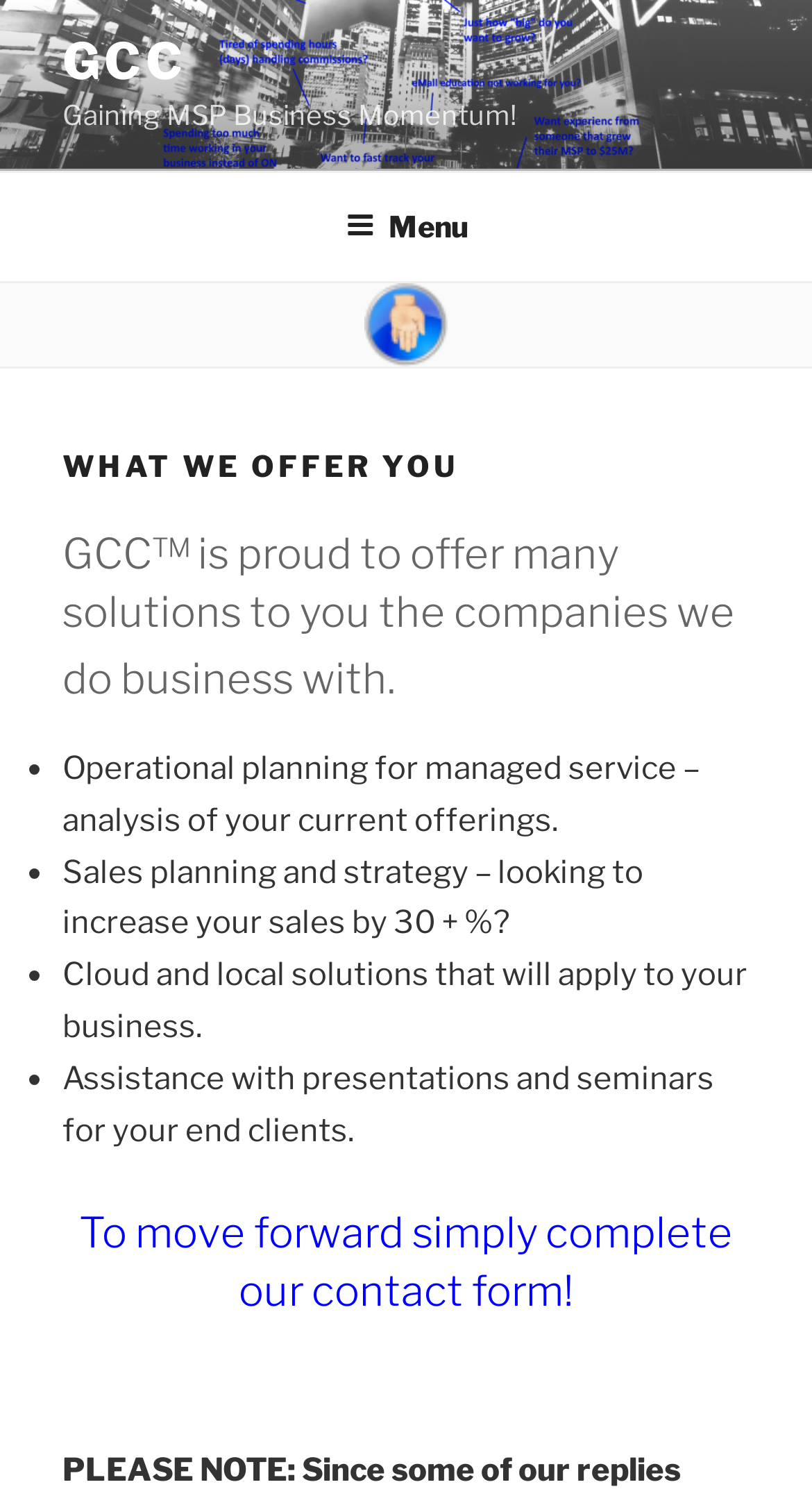What is the purpose of the contact form?
Using the image, answer in one word or phrase.

To move forward